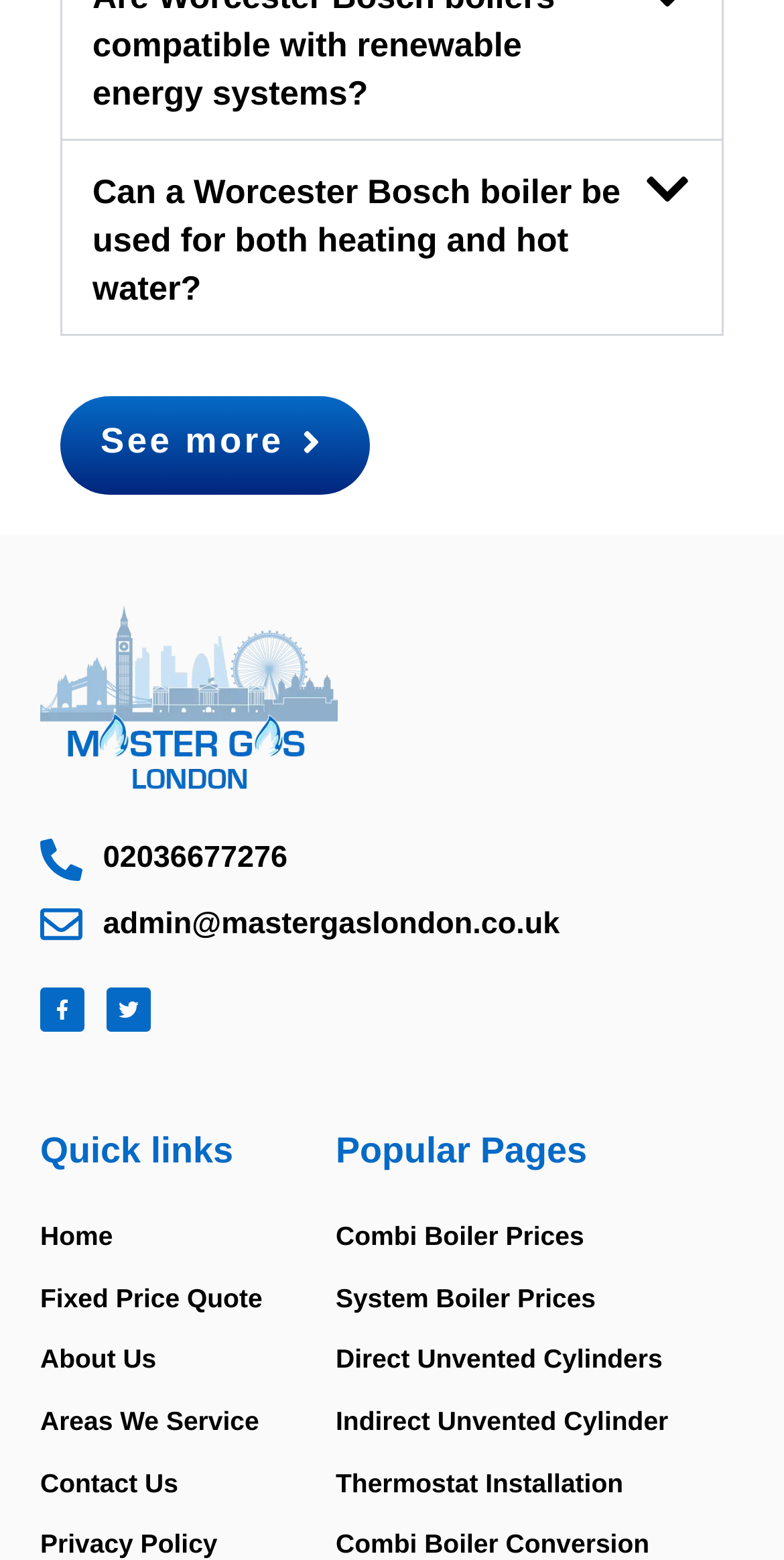Determine the bounding box coordinates of the region I should click to achieve the following instruction: "Check the 'Combi Boiler Prices' page". Ensure the bounding box coordinates are four float numbers between 0 and 1, i.e., [left, top, right, bottom].

[0.428, 0.775, 0.931, 0.812]